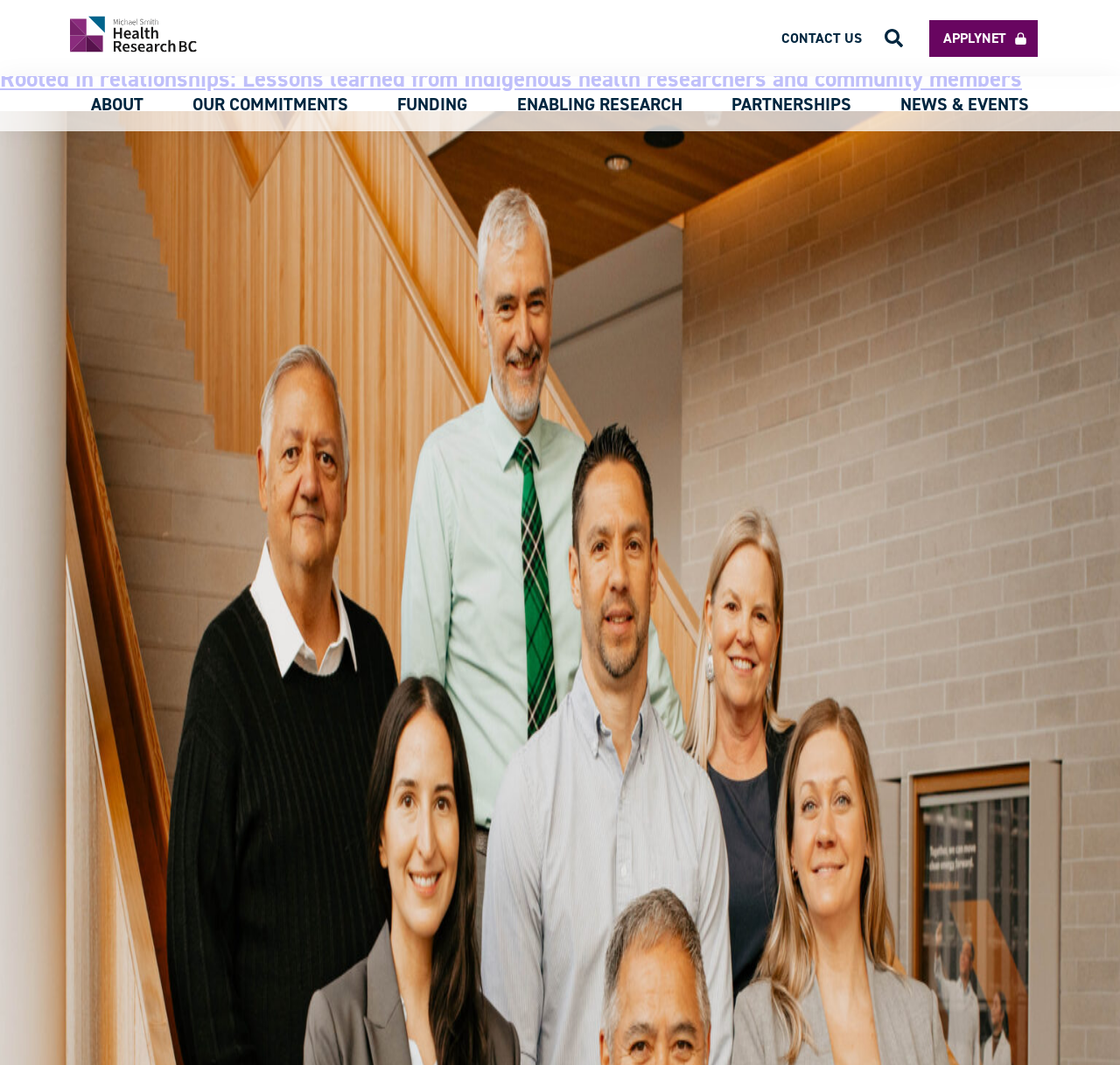Determine the bounding box coordinates of the region that needs to be clicked to achieve the task: "click the CONTACT US link".

[0.698, 0.027, 0.77, 0.044]